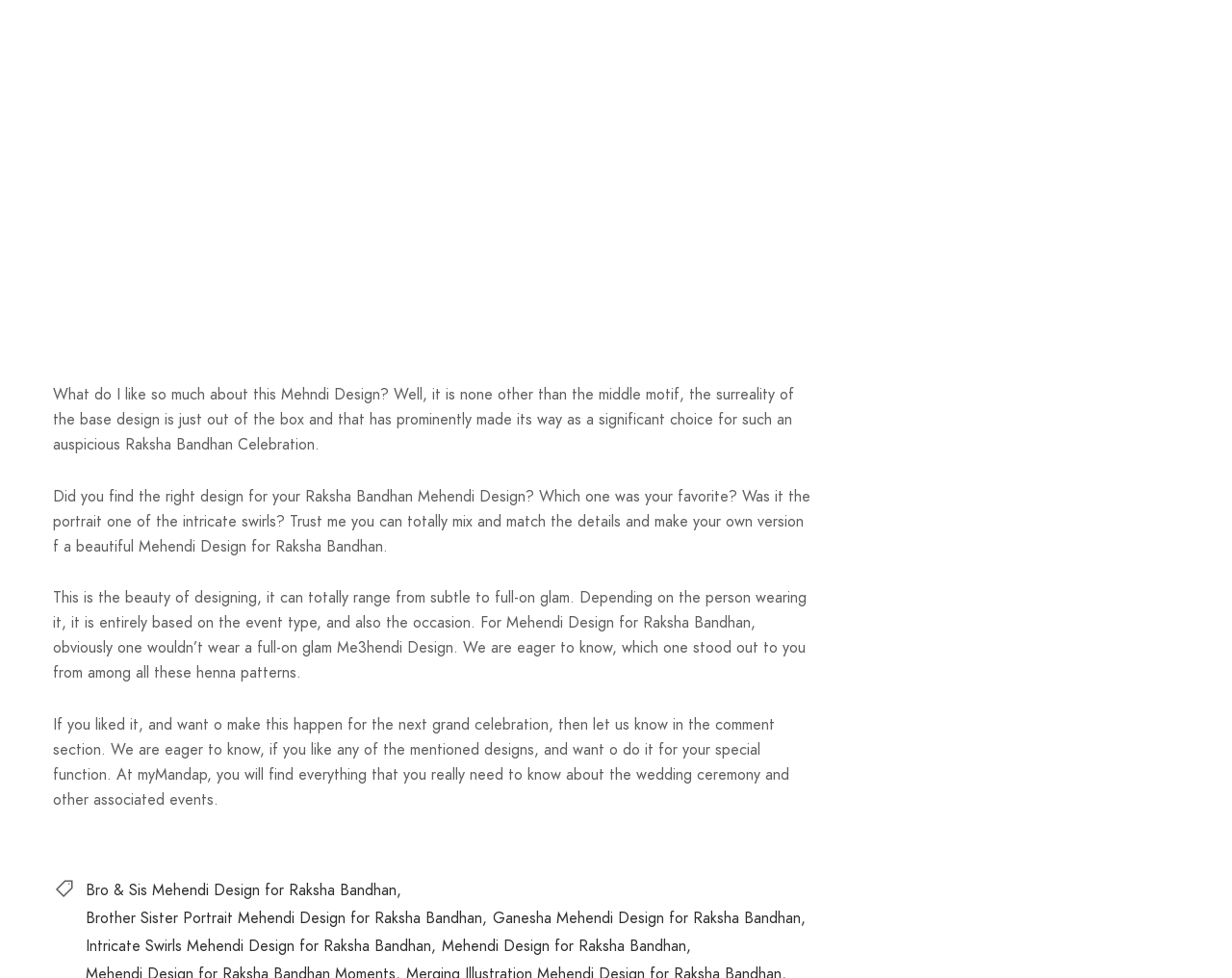Determine the bounding box coordinates of the region that needs to be clicked to achieve the task: "Click on the link to view Bro & Sis Mehendi Design for Raksha Bandhan".

[0.07, 0.897, 0.326, 0.925]